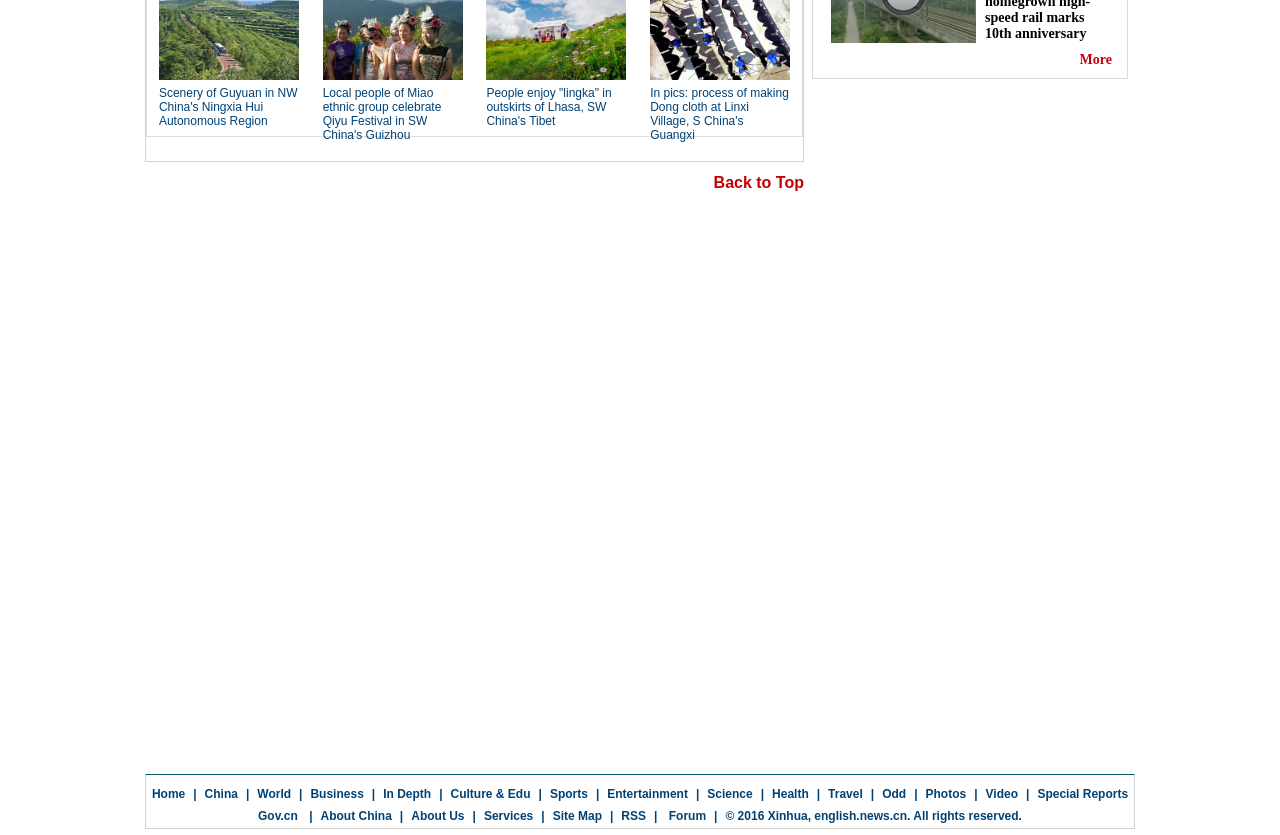Find the bounding box coordinates of the clickable region needed to perform the following instruction: "Click on the 'China' link". The coordinates should be provided as four float numbers between 0 and 1, i.e., [left, top, right, bottom].

[0.16, 0.943, 0.186, 0.959]